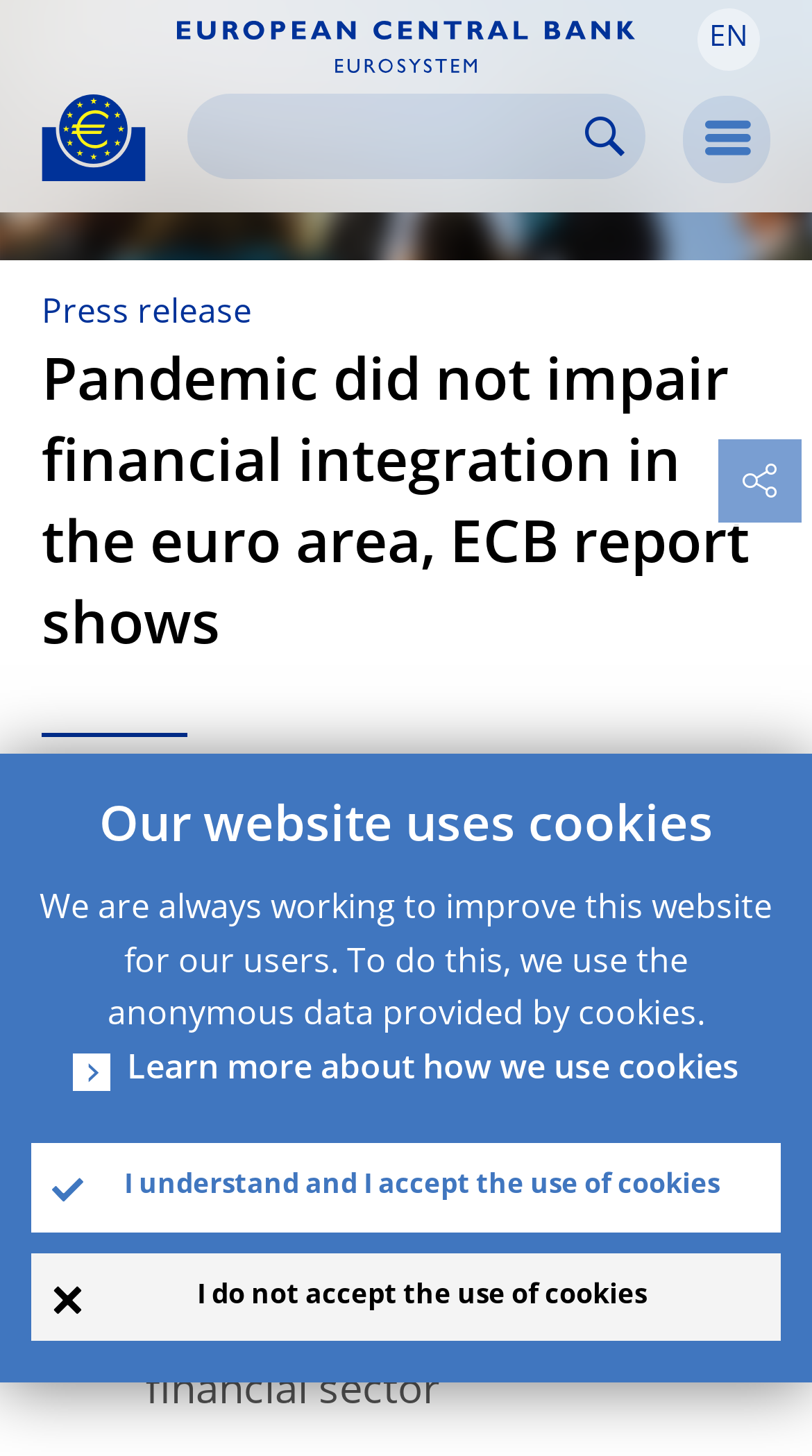What is the language of the website? Observe the screenshot and provide a one-word or short phrase answer.

English